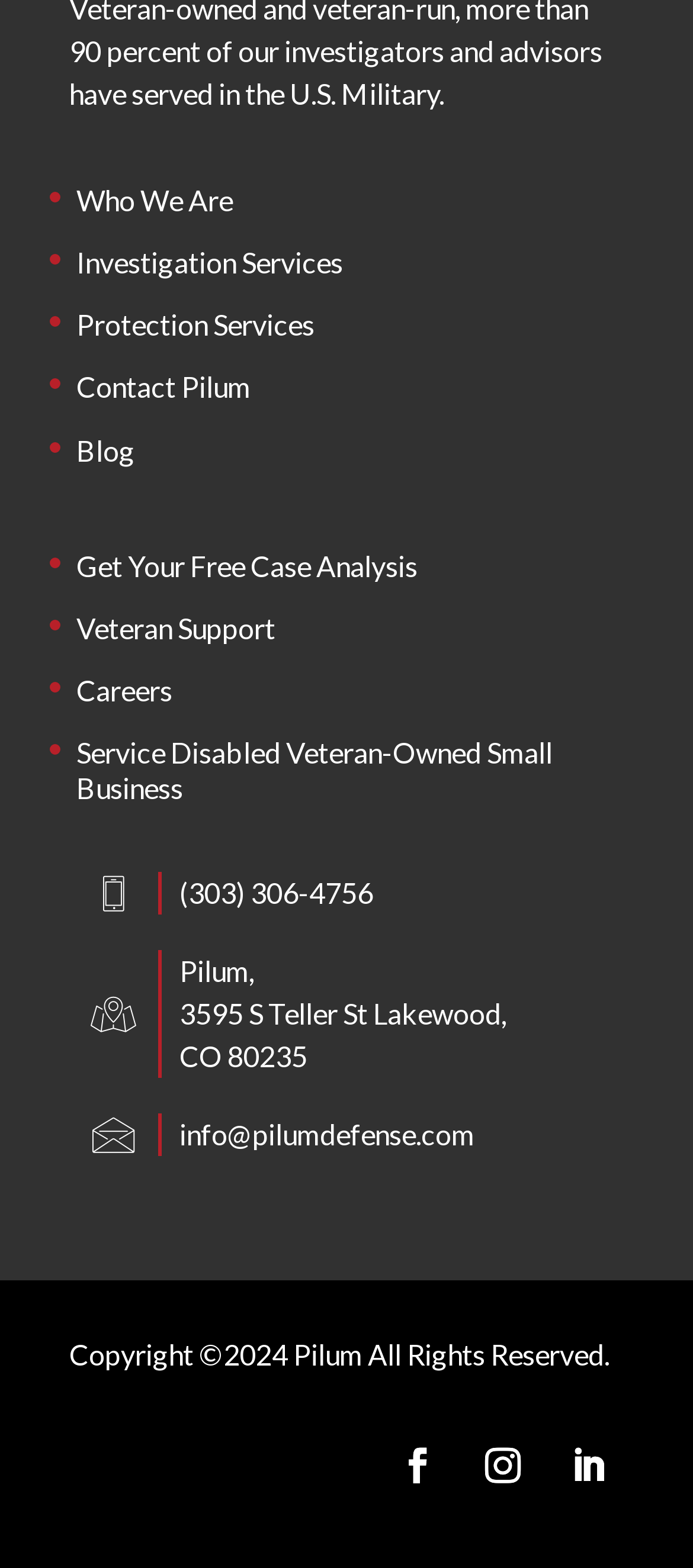Using the given description, provide the bounding box coordinates formatted as (top-left x, top-left y, bottom-right x, bottom-right y), with all values being floating point numbers between 0 and 1. Description: Get Your Free Case Analysis

[0.11, 0.35, 0.603, 0.381]